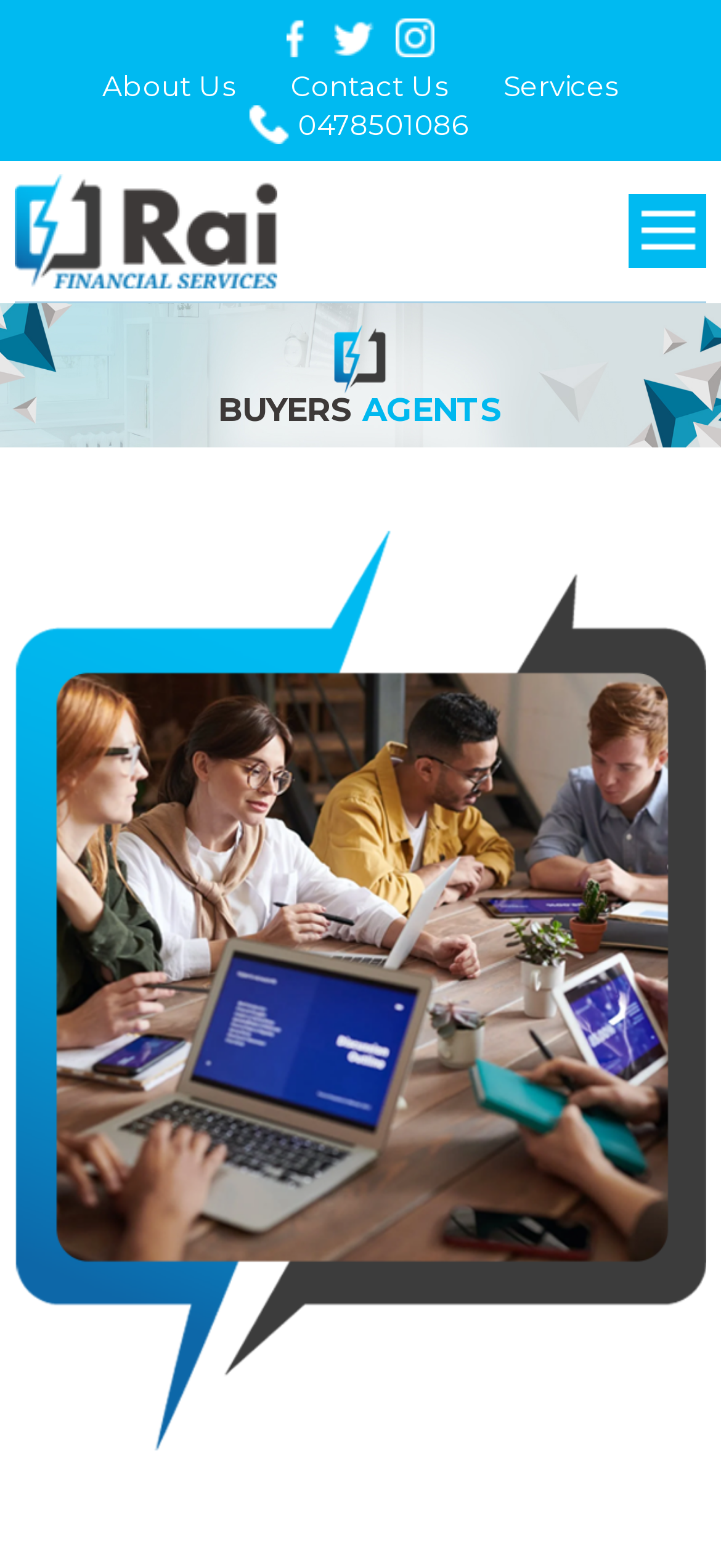Identify the bounding box coordinates for the element you need to click to achieve the following task: "click the Services link". Provide the bounding box coordinates as four float numbers between 0 and 1, in the form [left, top, right, bottom].

[0.699, 0.043, 0.858, 0.066]